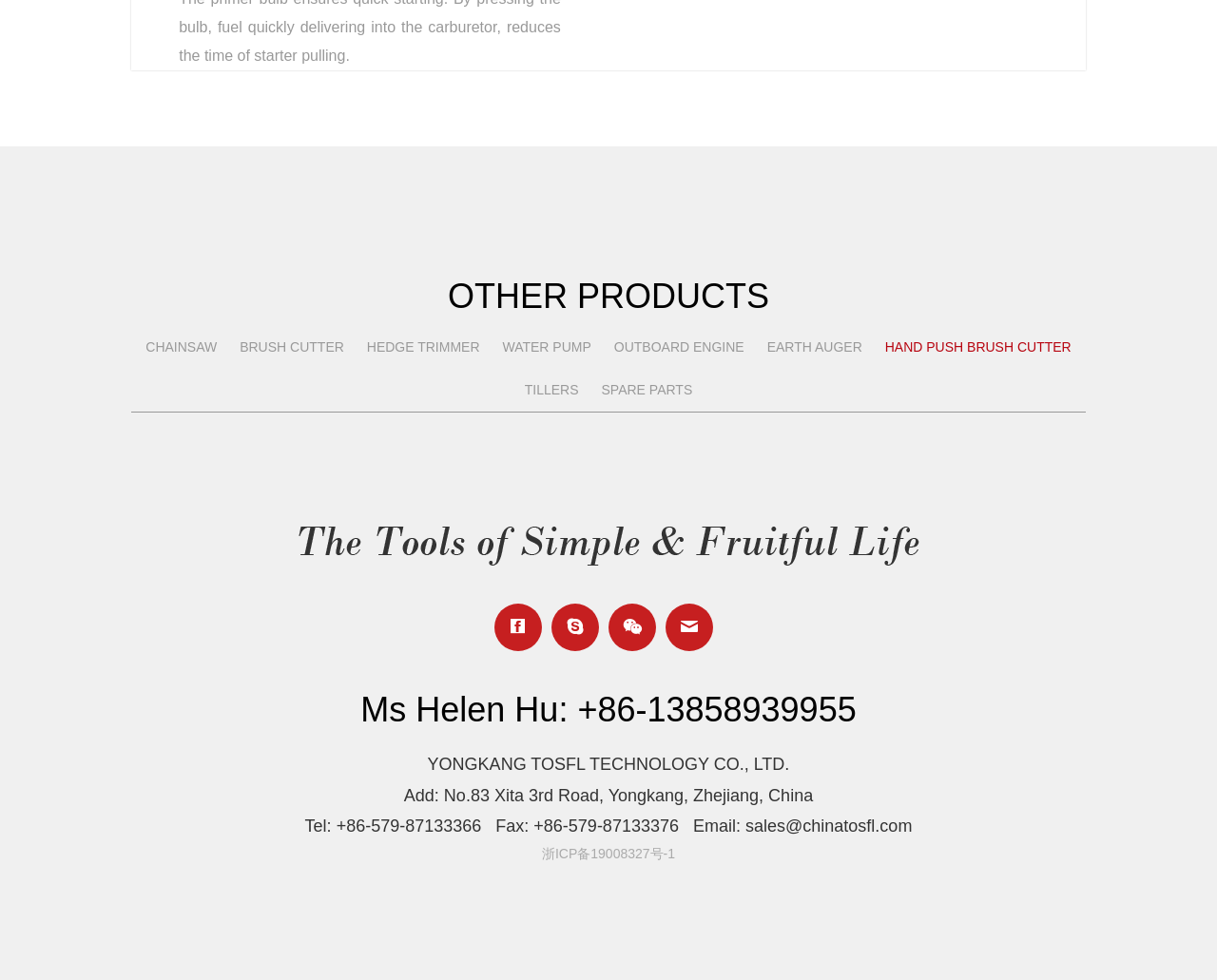What is the contact number of Ms Helen Hu?
Carefully analyze the image and provide a thorough answer to the question.

The contact number of Ms Helen Hu is mentioned in the heading 'Ms Helen Hu: +86-13858939955' and also as a link, which can be clicked to contact her.